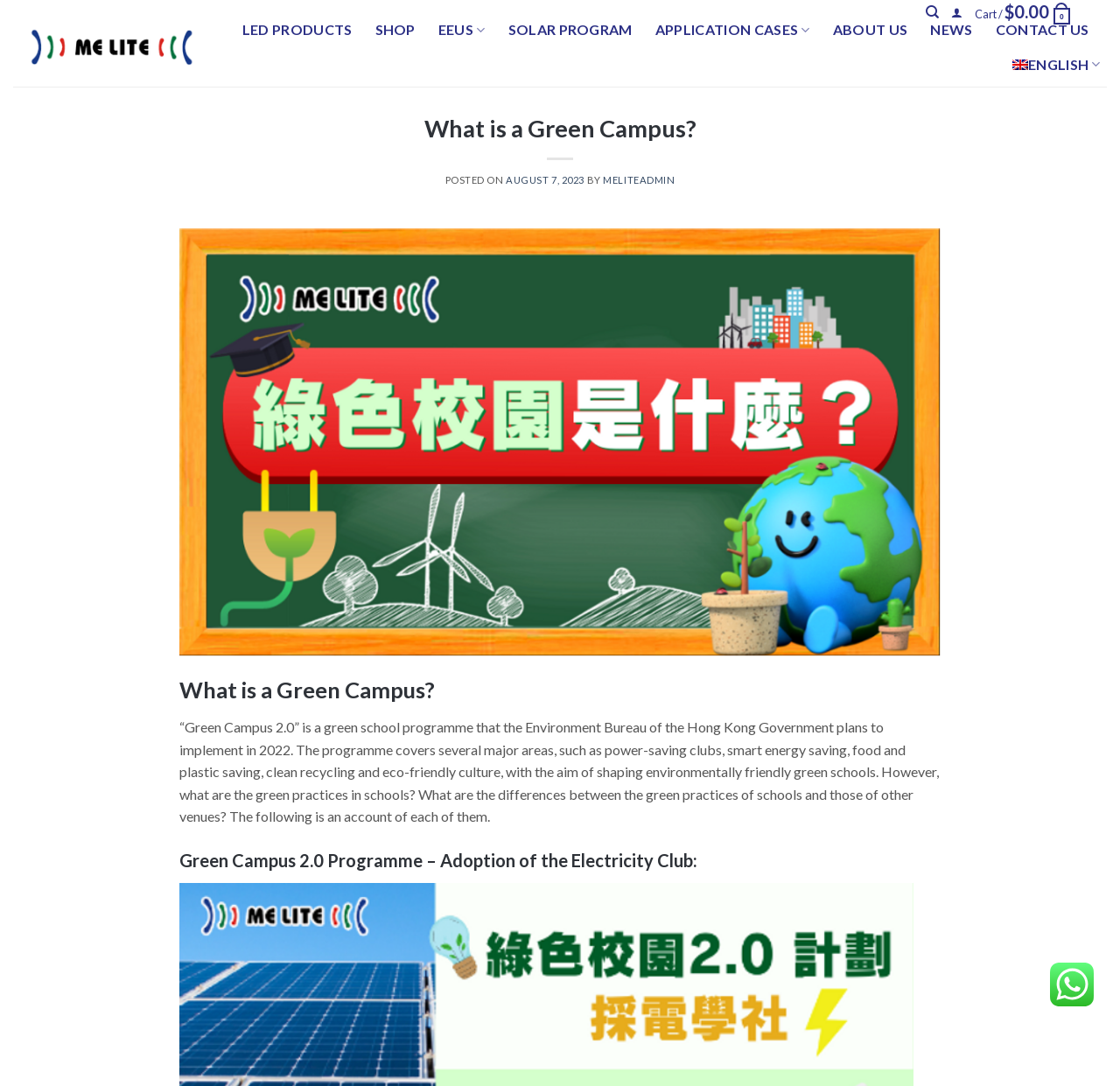Locate the bounding box coordinates of the element that should be clicked to fulfill the instruction: "Read about what is a Green Campus".

[0.16, 0.622, 0.84, 0.649]